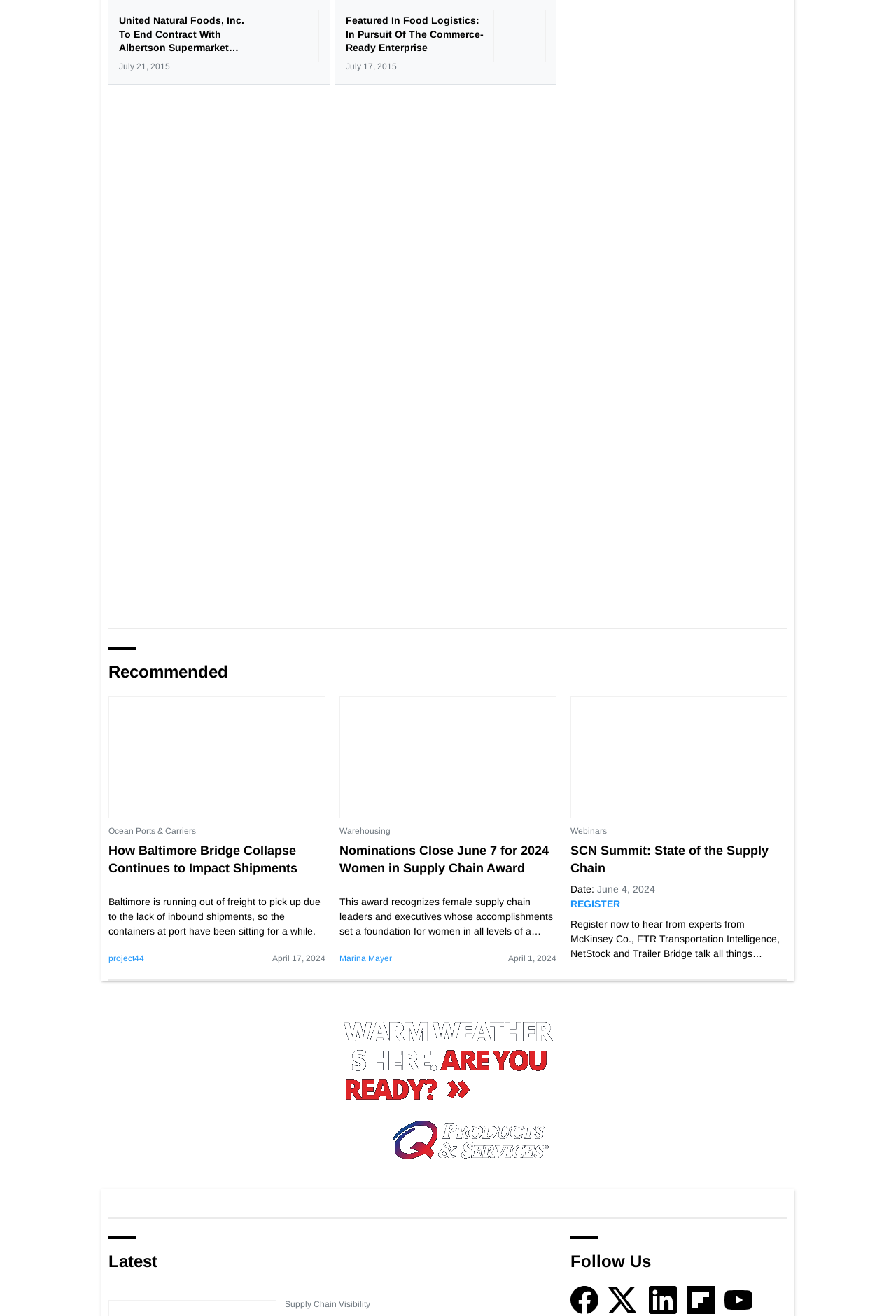Please give a one-word or short phrase response to the following question: 
How many images are on the webpage?

9